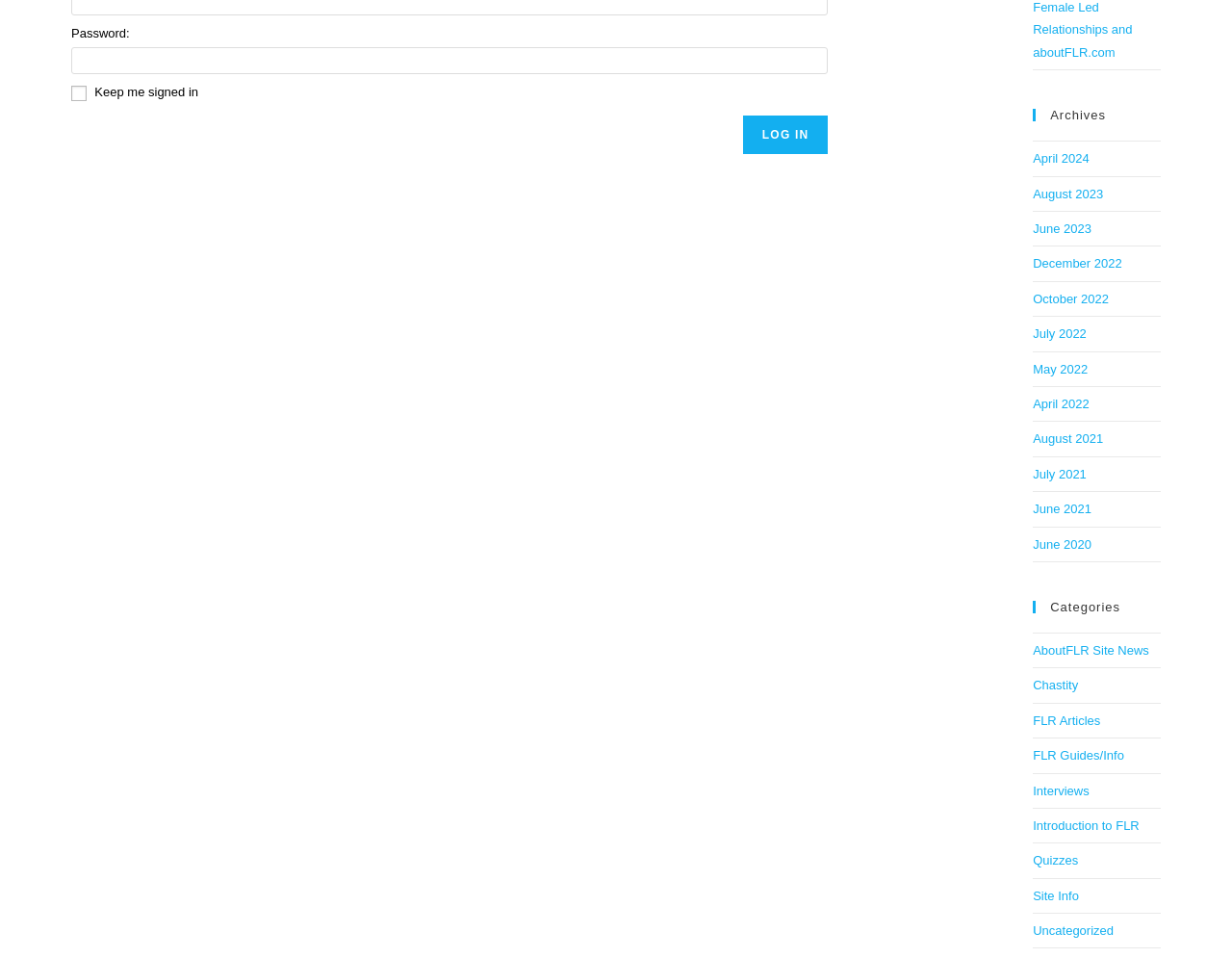Locate the bounding box coordinates of the region to be clicked to comply with the following instruction: "Enter password". The coordinates must be four float numbers between 0 and 1, in the form [left, top, right, bottom].

[0.058, 0.049, 0.672, 0.078]